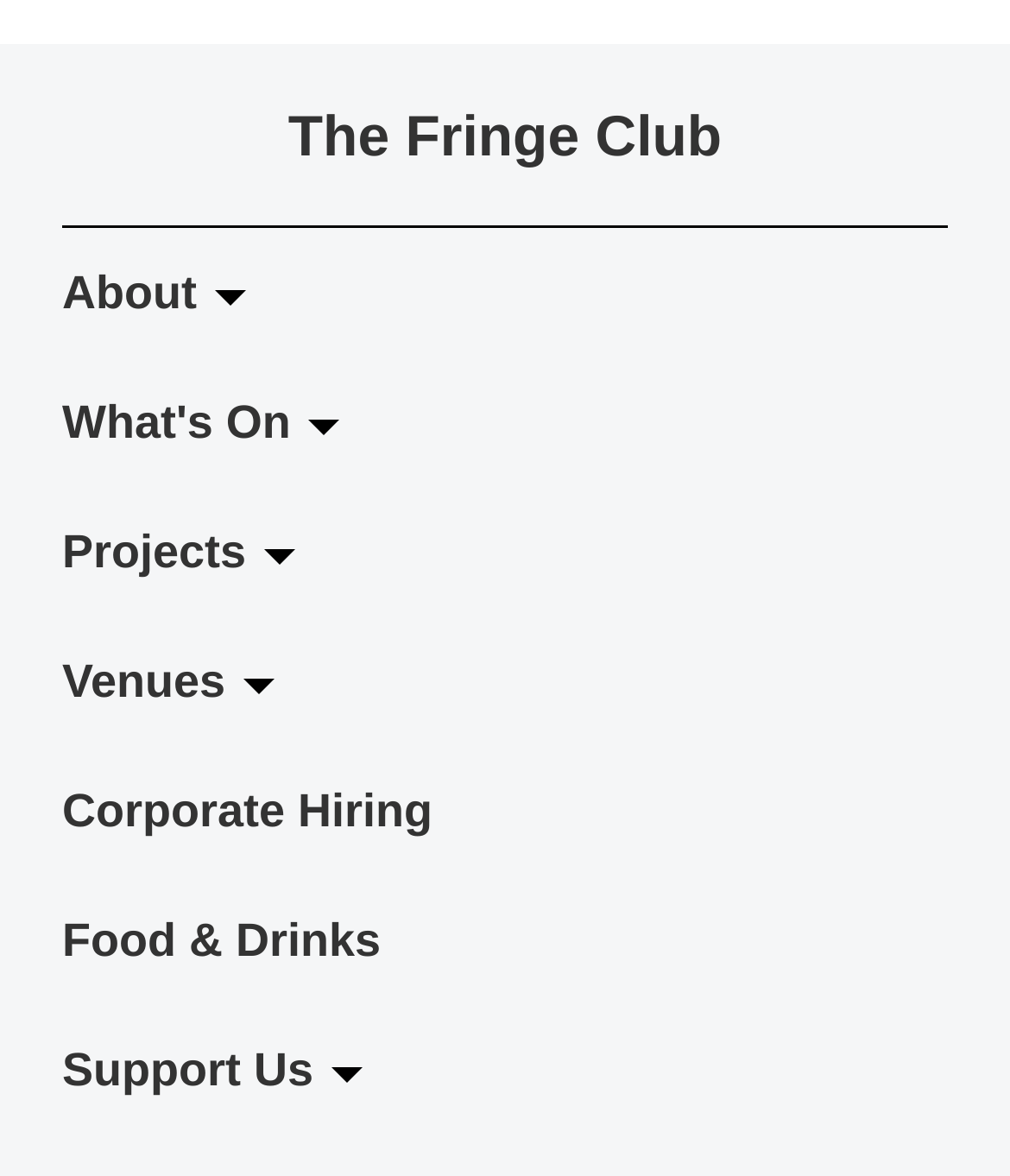What is the name of the club?
Use the image to answer the question with a single word or phrase.

The Fringe Club